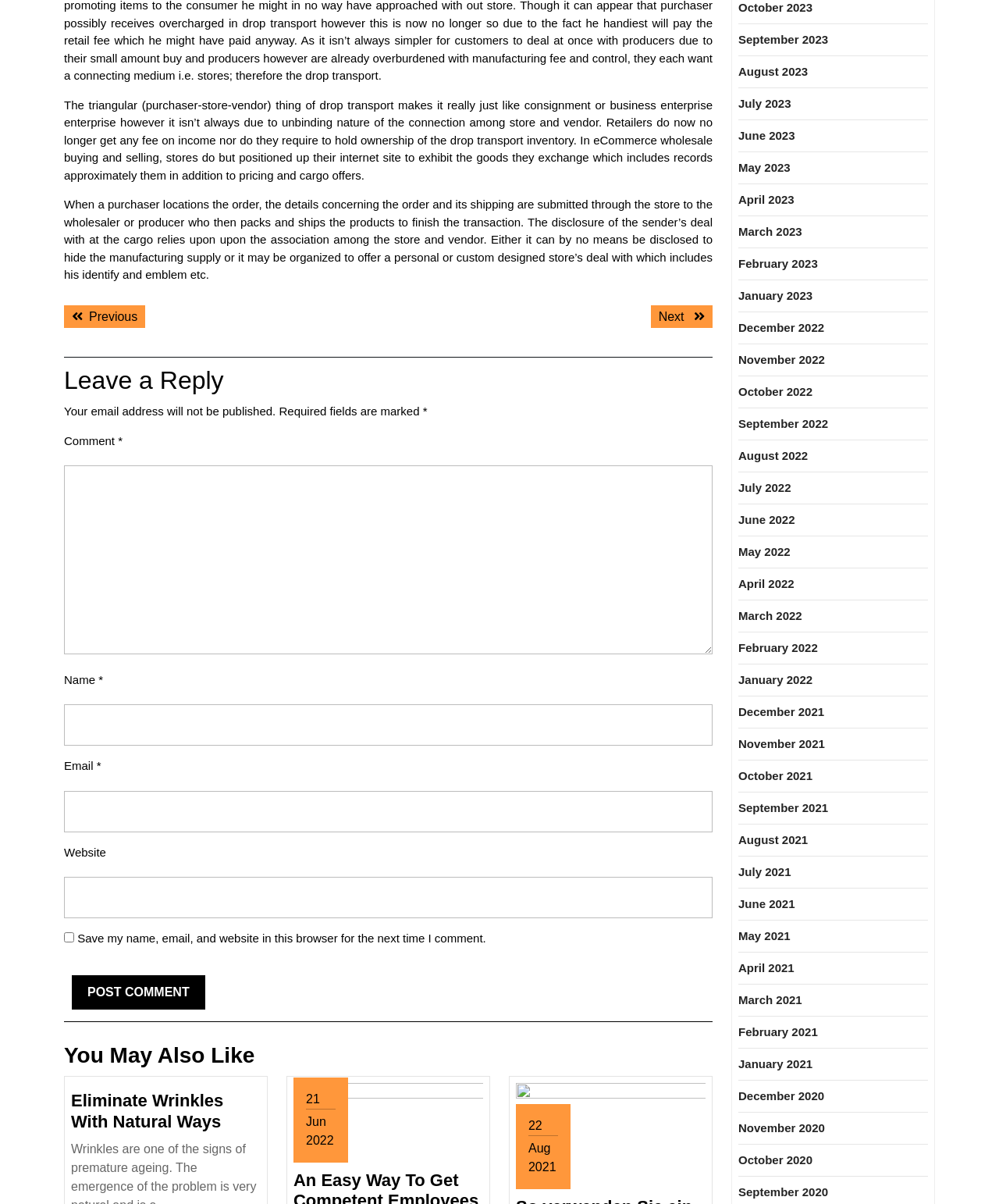Determine the bounding box coordinates of the region that needs to be clicked to achieve the task: "View next post".

[0.651, 0.253, 0.713, 0.272]